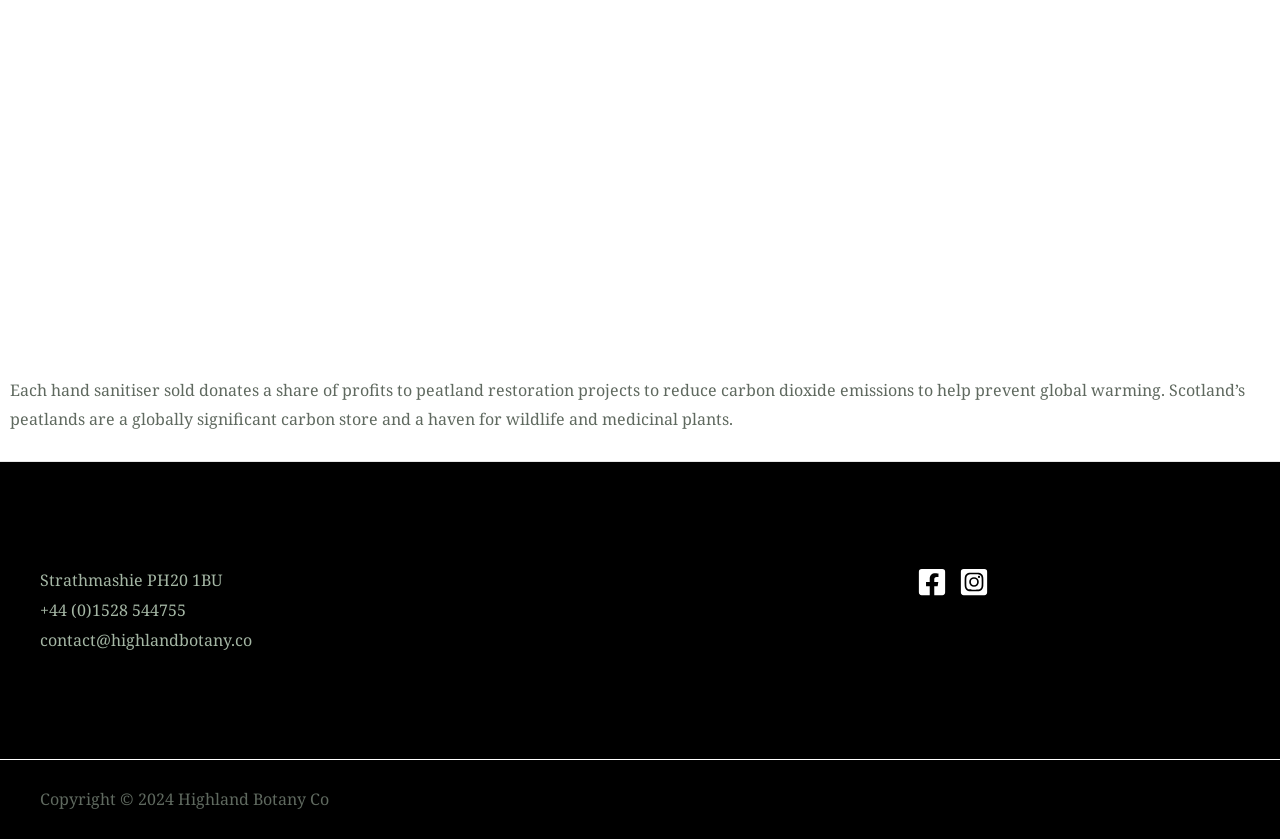Using the elements shown in the image, answer the question comprehensively: What is the company's initiative for the environment?

The webpage mentions that each hand sanitiser sold donates a share of profits to peatland restoration projects to reduce carbon dioxide emissions and help prevent global warming.